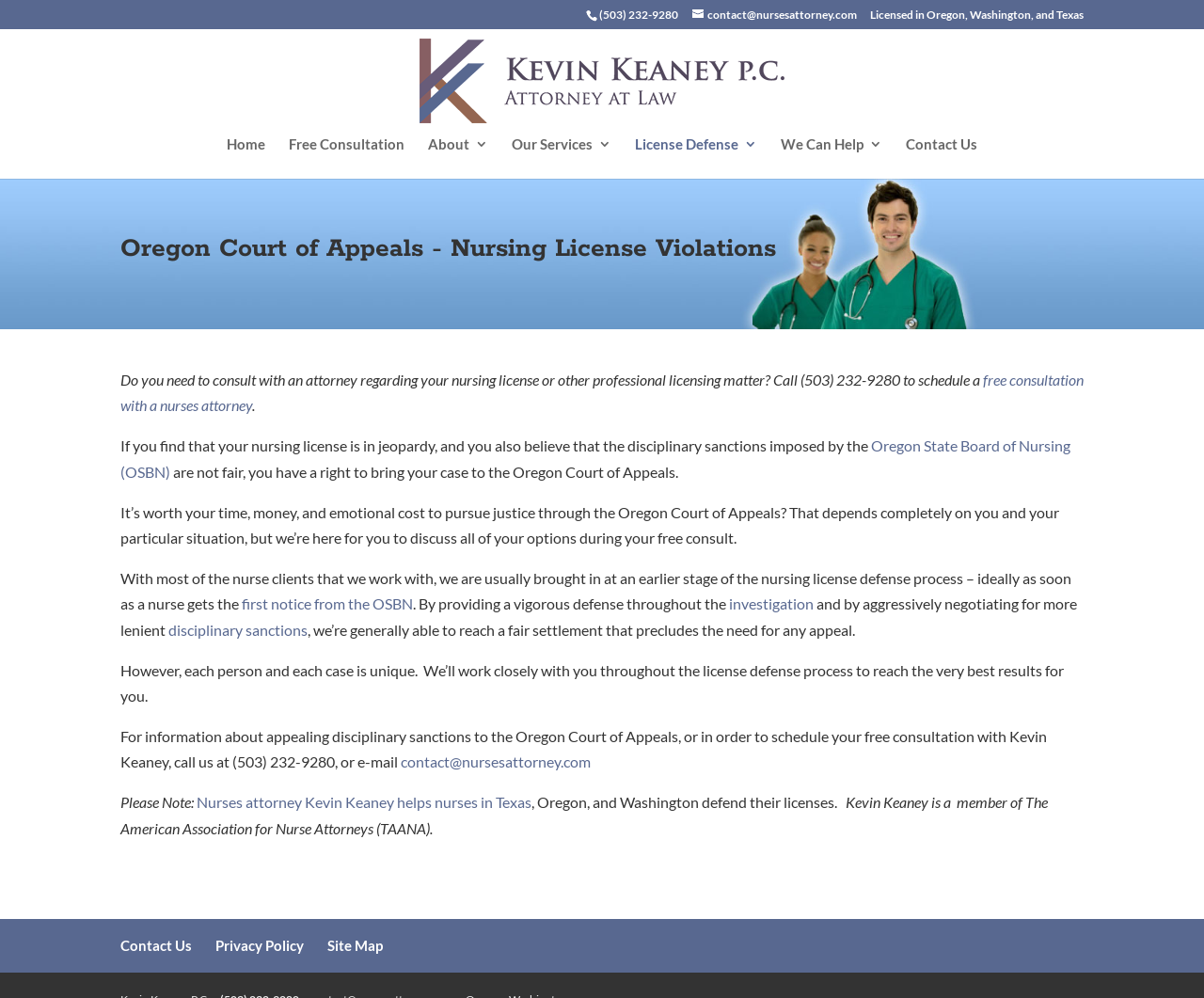Detail the various sections and features of the webpage.

This webpage is about nursing license defense, specifically in Oregon, Washington, and Texas. At the top, there is a phone number, (503) 232-9280, and an email address, contact@nursesattorney.com, for contacting the attorney. Below that, there is a link to "Attorney for Nurses Oregon" with an accompanying image.

The main content of the page is an article that discusses the importance of consulting with an attorney regarding nursing license violations. The article is divided into several sections, each with a heading and paragraphs of text. The first section explains the need for an attorney in case of nursing license violations, with a call-to-action to schedule a free consultation.

The next section discusses the Oregon State Board of Nursing (OSBN) and the right to appeal disciplinary sanctions to the Oregon Court of Appeals. The article then explains the process of defending a nursing license, from the initial notice from the OSBN to the investigation and negotiation of disciplinary sanctions.

Throughout the article, there are links to relevant topics, such as "free consultation with a nurses attorney," "Oregon State Board of Nursing (OSBN)," "first notice from the OSBN," "investigation," and "disciplinary sanctions." The article concludes with an invitation to schedule a free consultation with Kevin Keaney, a nurses attorney, and a note about his membership in The American Association for Nurse Attorneys (TAANA).

At the bottom of the page, there are links to "Contact Us," "Privacy Policy," and "Site Map."